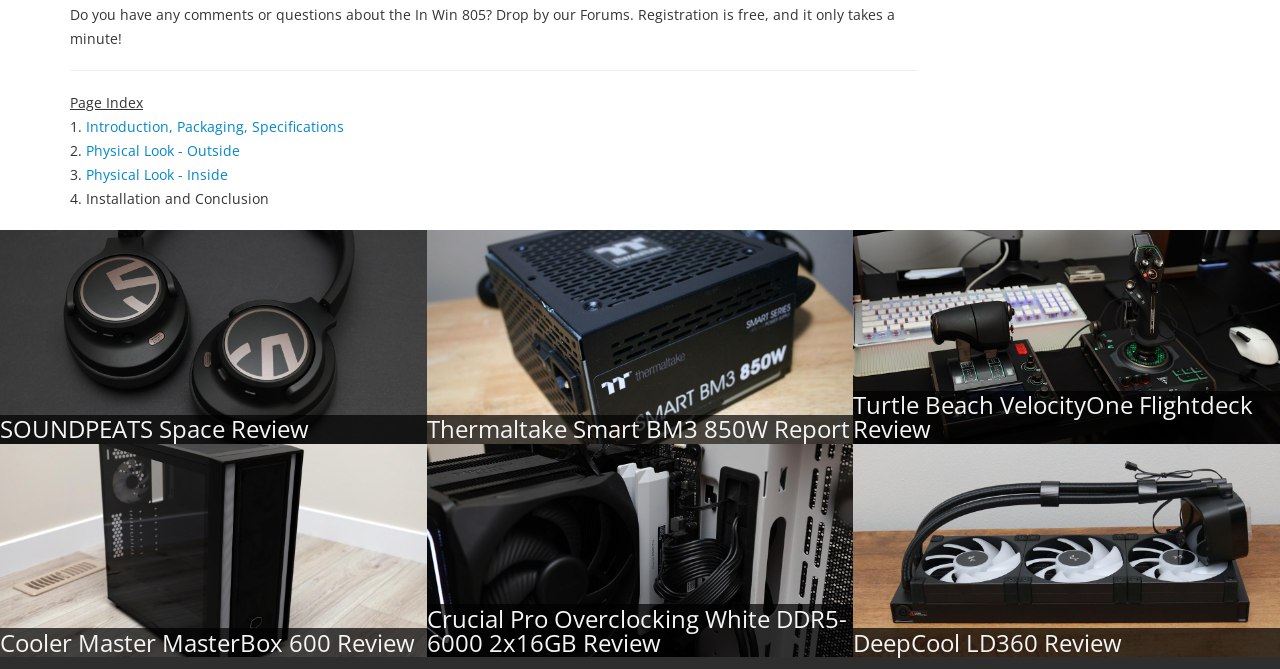Please reply to the following question with a single word or a short phrase:
How many links are there in the page index?

4